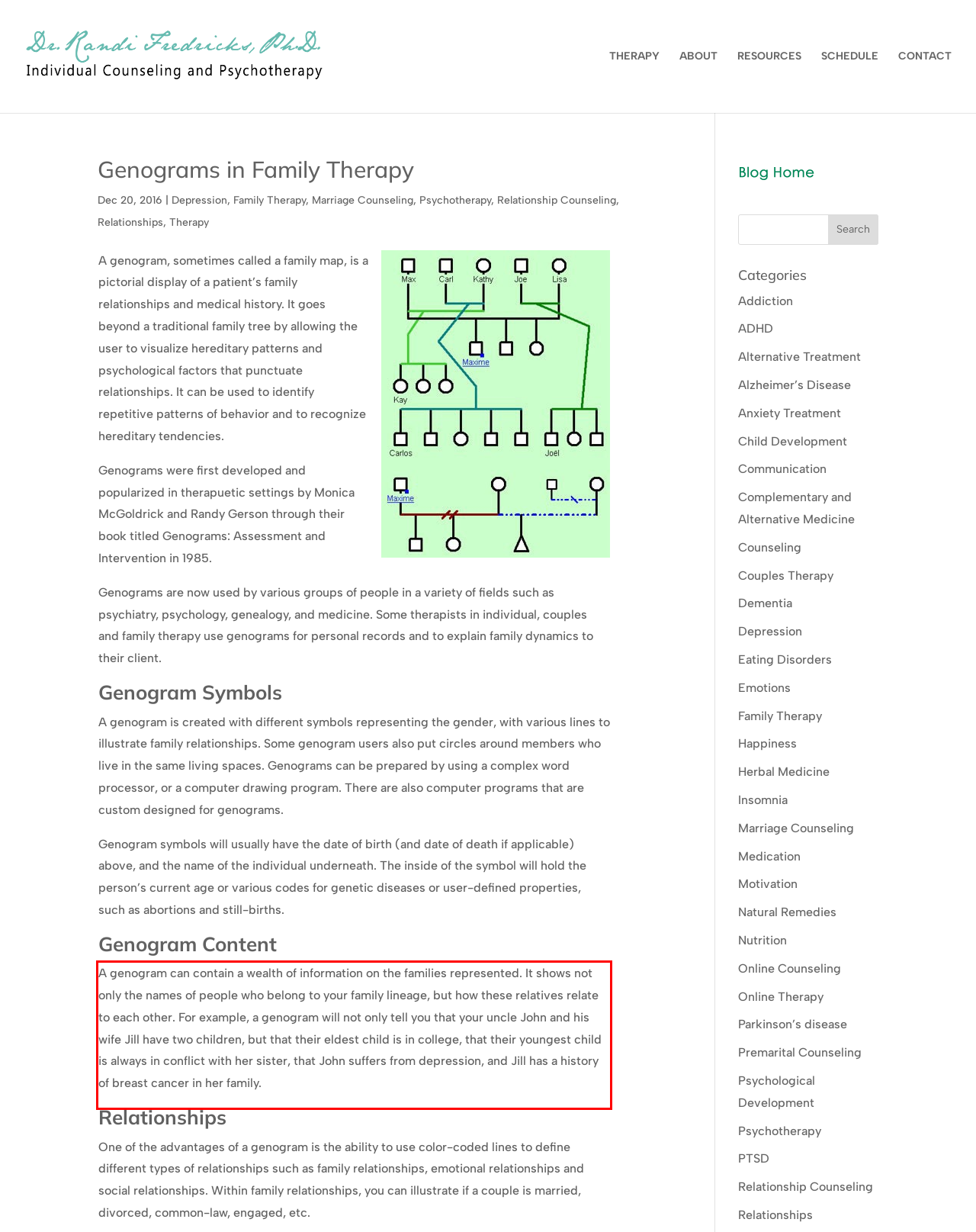You have a webpage screenshot with a red rectangle surrounding a UI element. Extract the text content from within this red bounding box.

A genogram can contain a wealth of information on the families represented. It shows not only the names of people who belong to your family lineage, but how these relatives relate to each other. For example, a genogram will not only tell you that your uncle John and his wife Jill have two children, but that their eldest child is in college, that their youngest child is always in conflict with her sister, that John suffers from depression, and Jill has a history of breast cancer in her family.